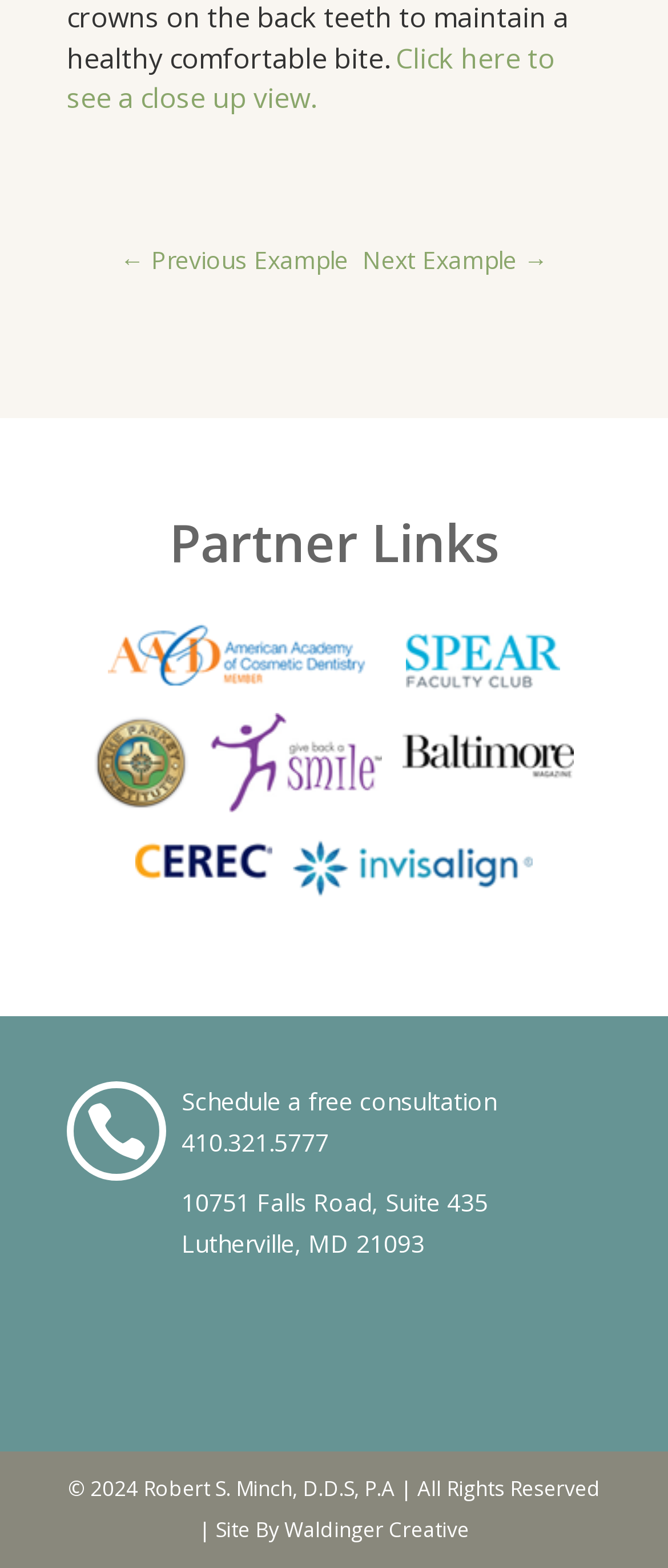Please find the bounding box for the UI element described by: "Next Example →".

[0.543, 0.153, 0.82, 0.179]